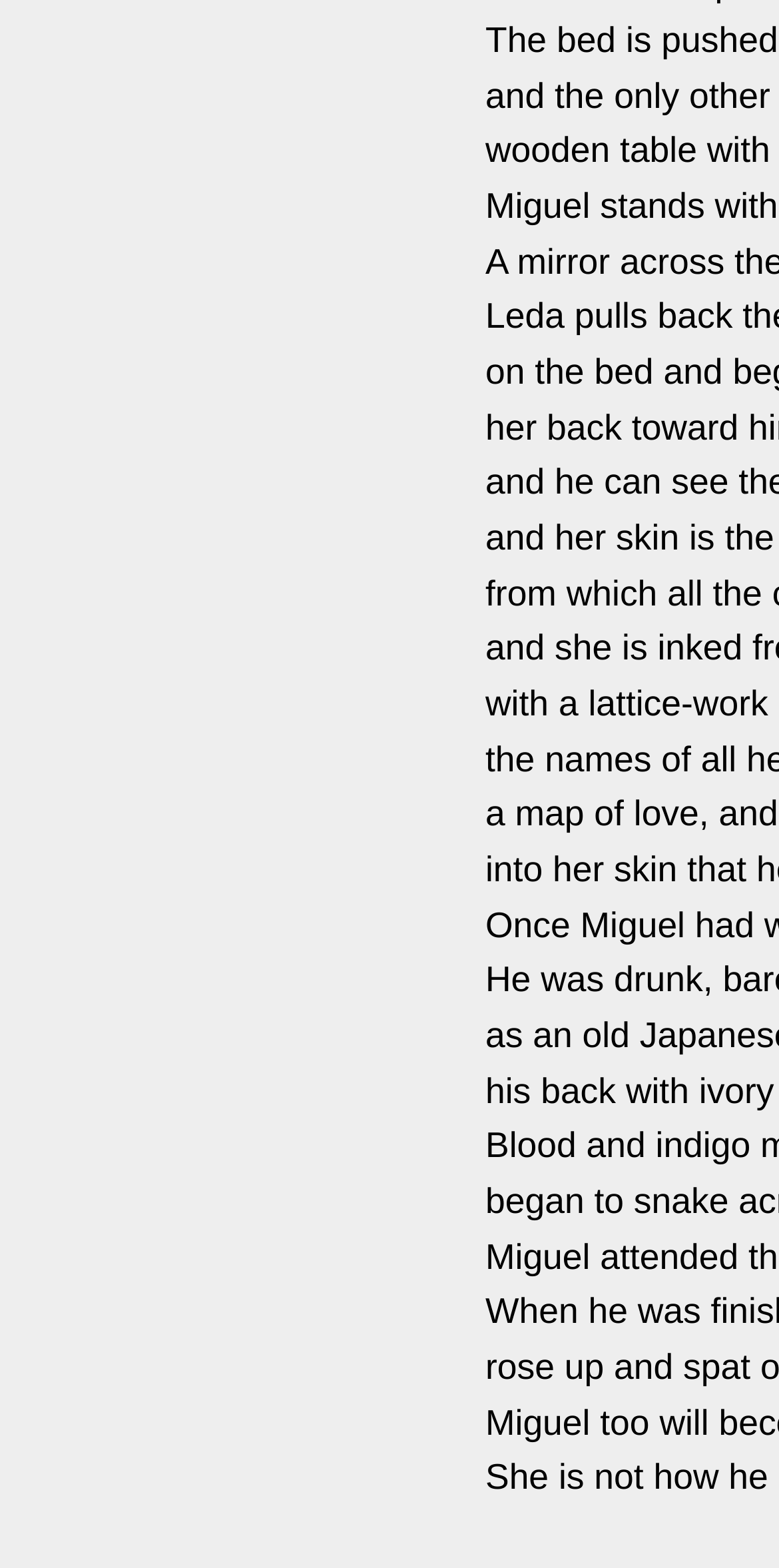Show the bounding box coordinates for the HTML element as described: "«".

[0.633, 0.861, 0.652, 0.883]